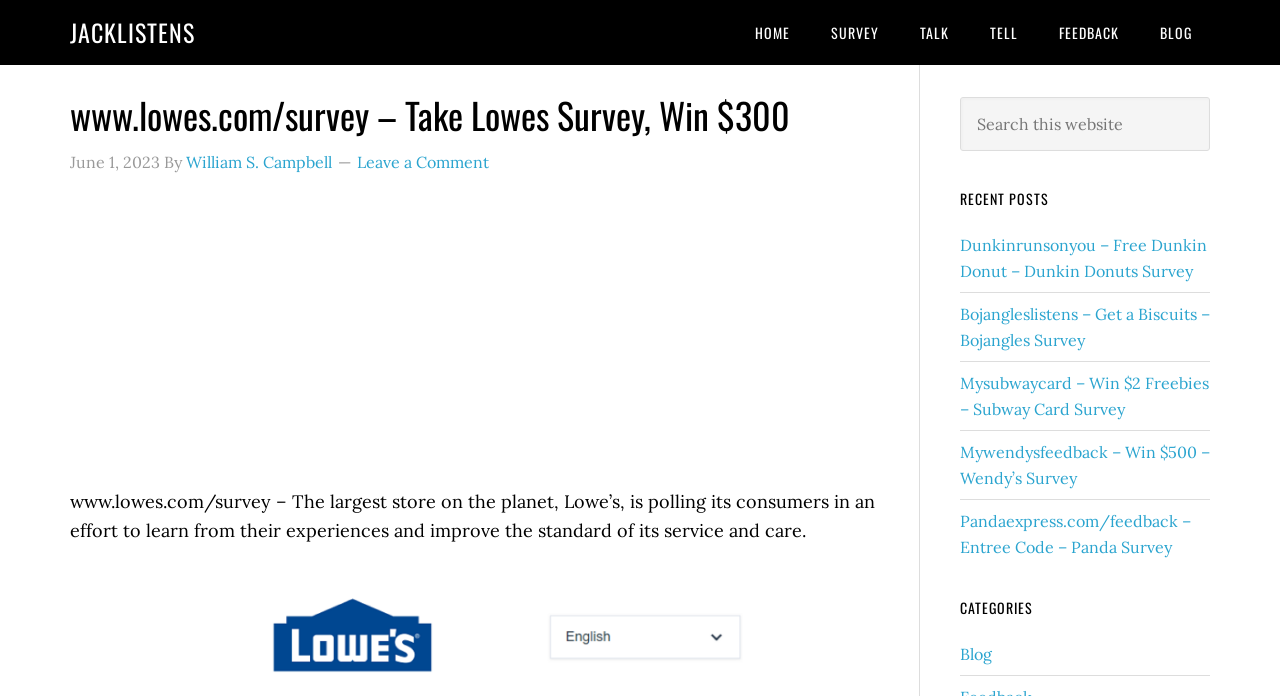What is the main heading displayed on the webpage? Please provide the text.

www.lowes.com/survey – Take Lowes Survey, Win $300